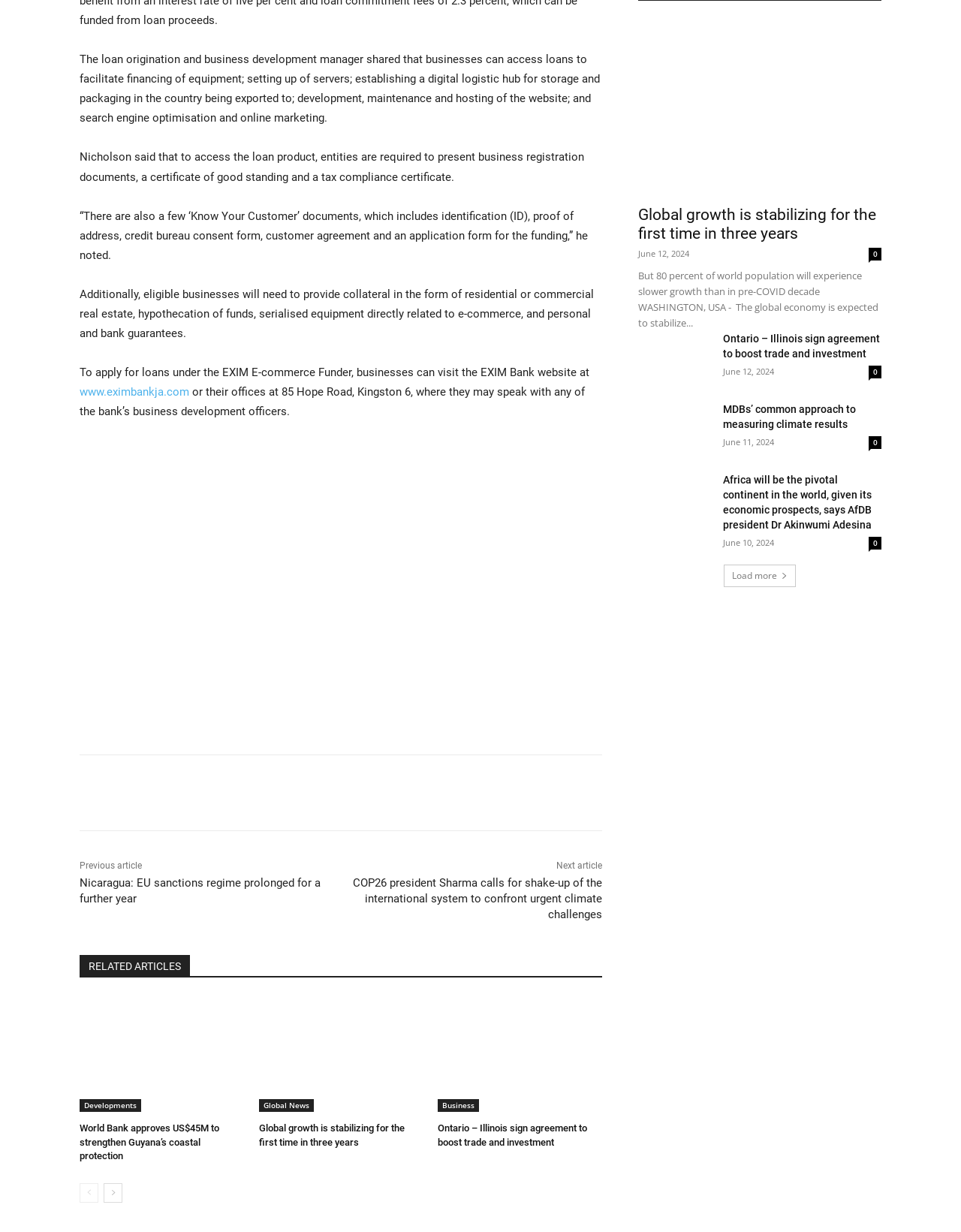Could you provide the bounding box coordinates for the portion of the screen to click to complete this instruction: "Visit the EXIM Bank website"?

[0.083, 0.313, 0.197, 0.324]